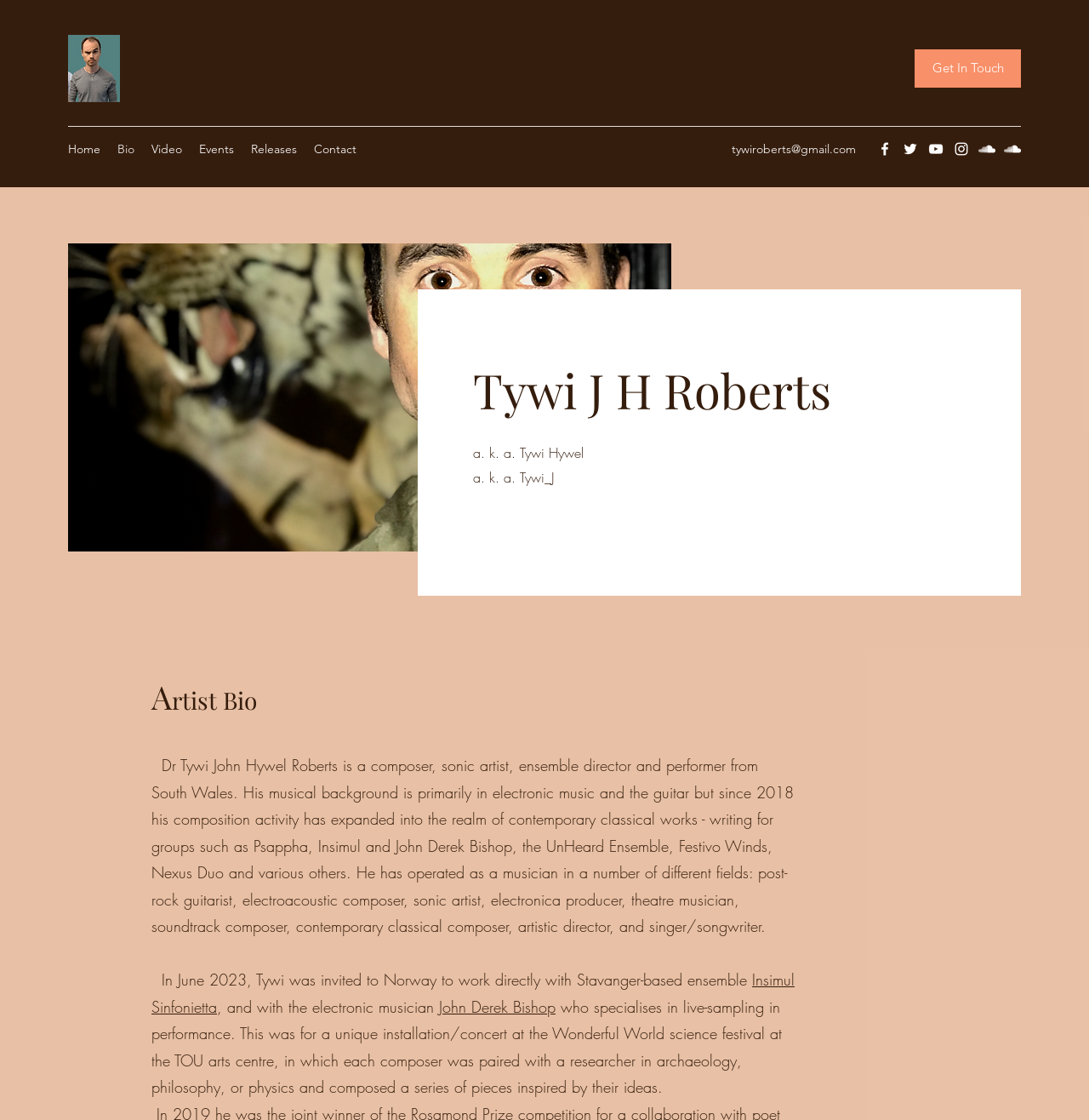Pinpoint the bounding box coordinates of the area that must be clicked to complete this instruction: "Click the 'Home' link".

[0.055, 0.122, 0.1, 0.144]